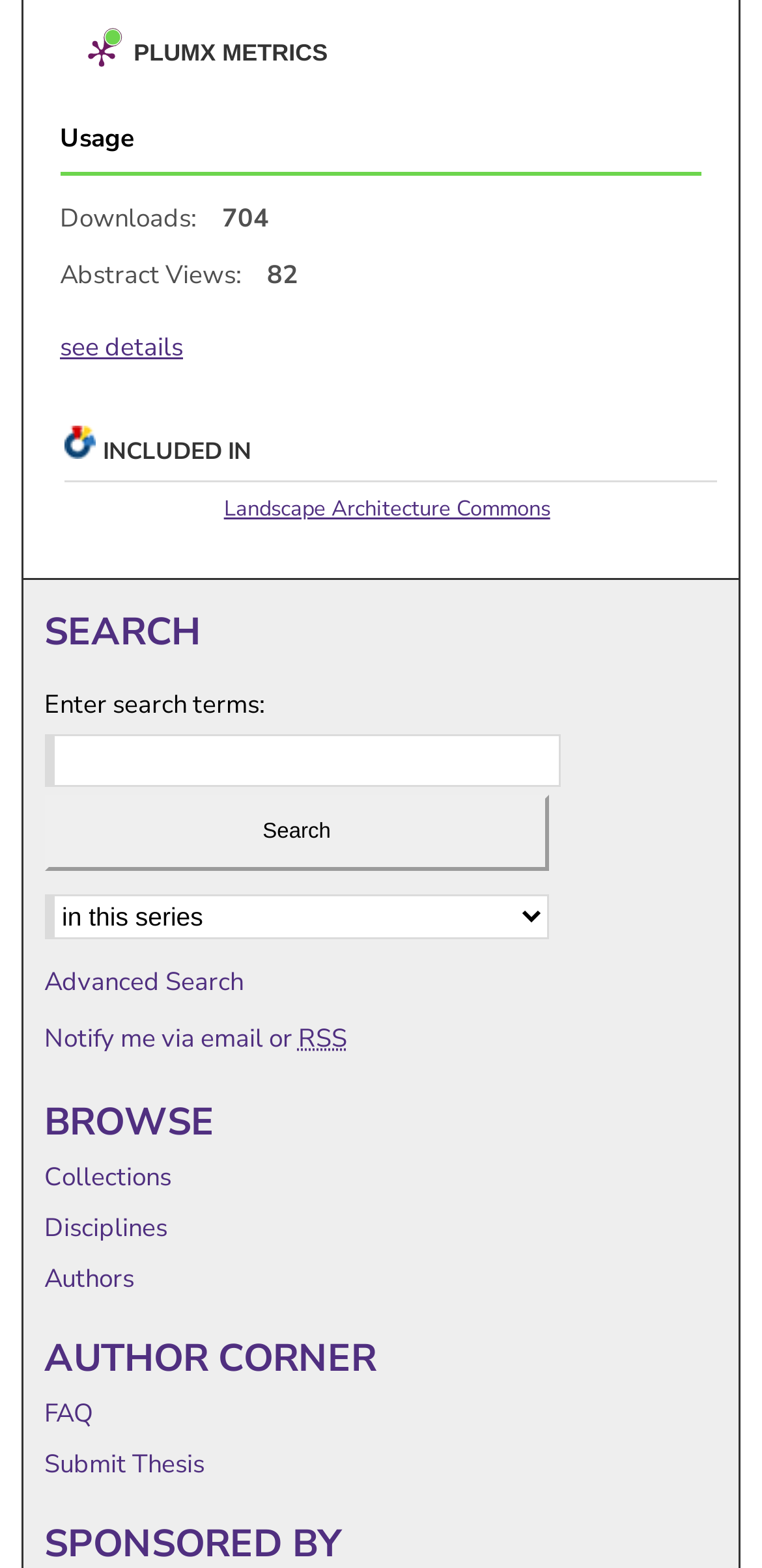Respond to the following query with just one word or a short phrase: 
What is the default search context?

Not specified